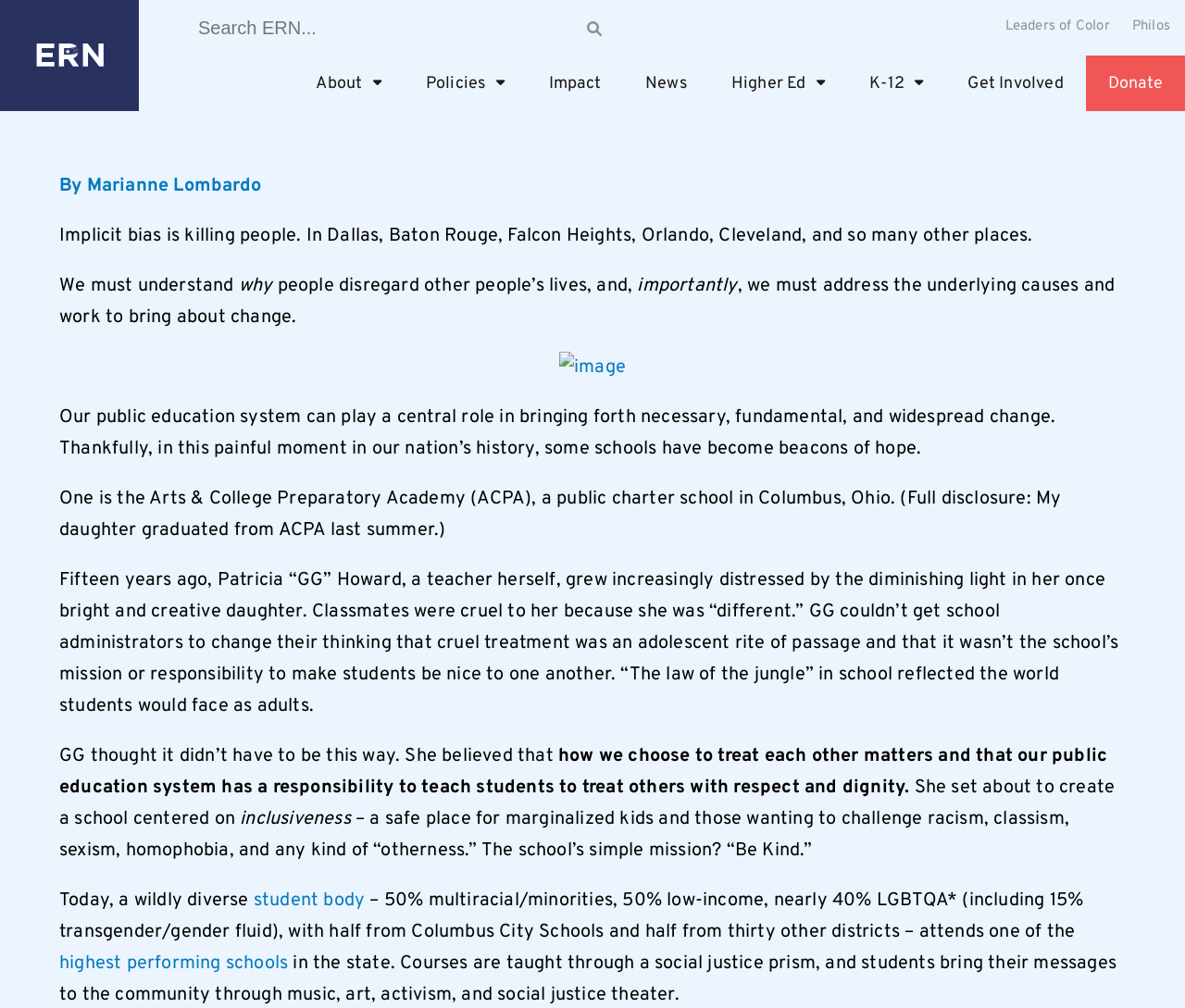Determine the bounding box coordinates of the clickable element to achieve the following action: 'Click on 3D Printing Powder'. Provide the coordinates as four float values between 0 and 1, formatted as [left, top, right, bottom].

None